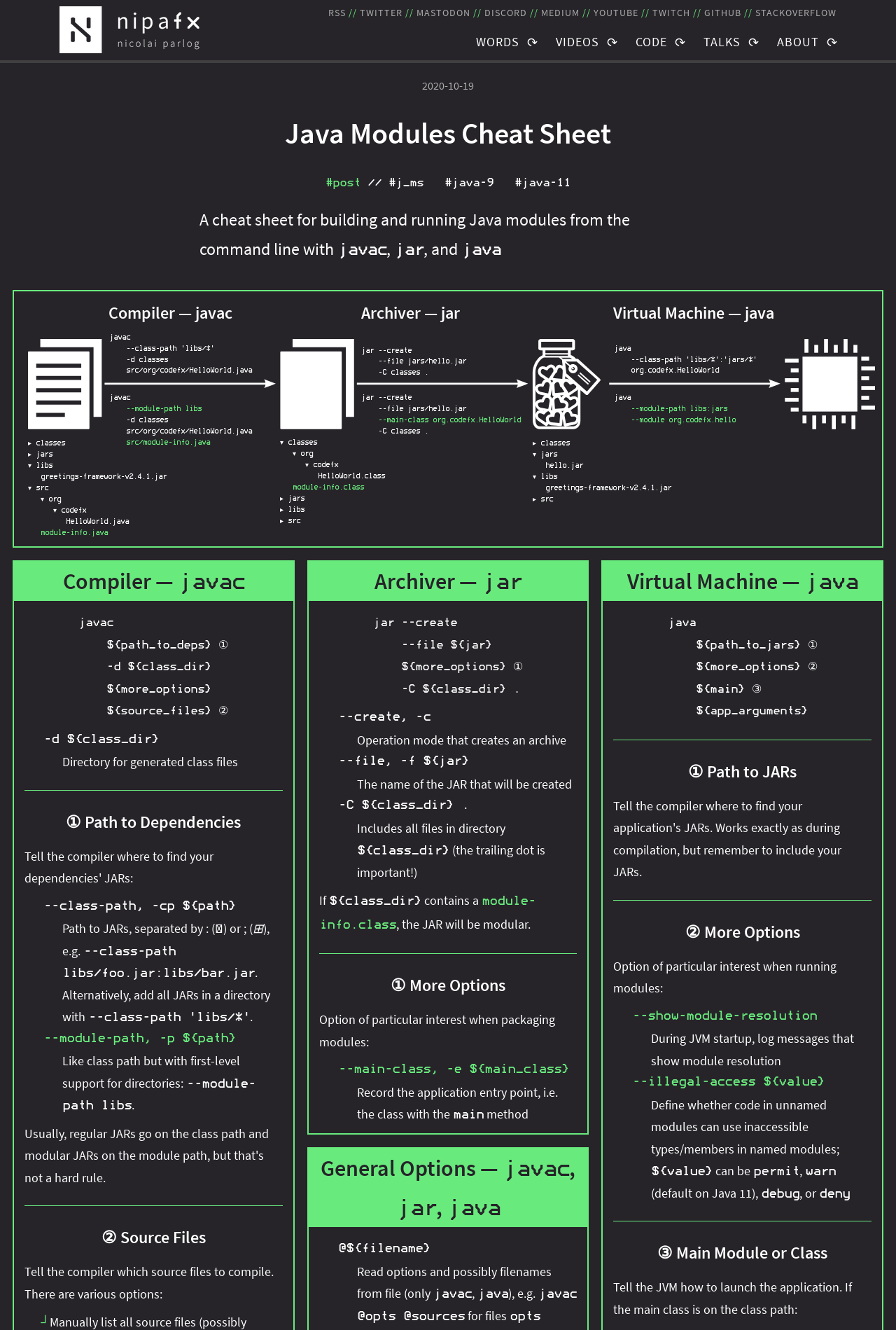Answer this question in one word or a short phrase: What is the second link in the top navigation bar?

TWITTER